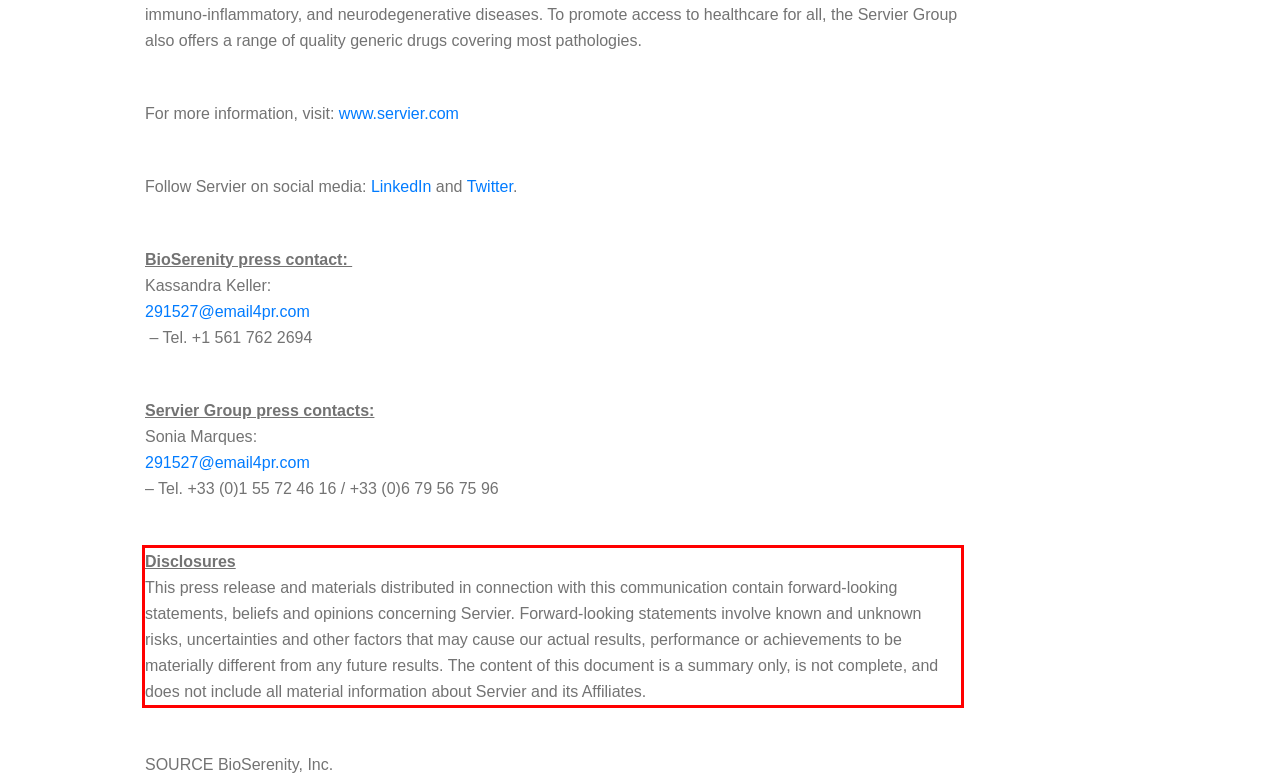Examine the webpage screenshot and use OCR to obtain the text inside the red bounding box.

Disclosures This press release and materials distributed in connection with this communication contain forward-looking statements, beliefs and opinions concerning Servier. Forward-looking statements involve known and unknown risks, uncertainties and other factors that may cause our actual results, performance or achievements to be materially different from any future results. The content of this document is a summary only, is not complete, and does not include all material information about Servier and its Affiliates.